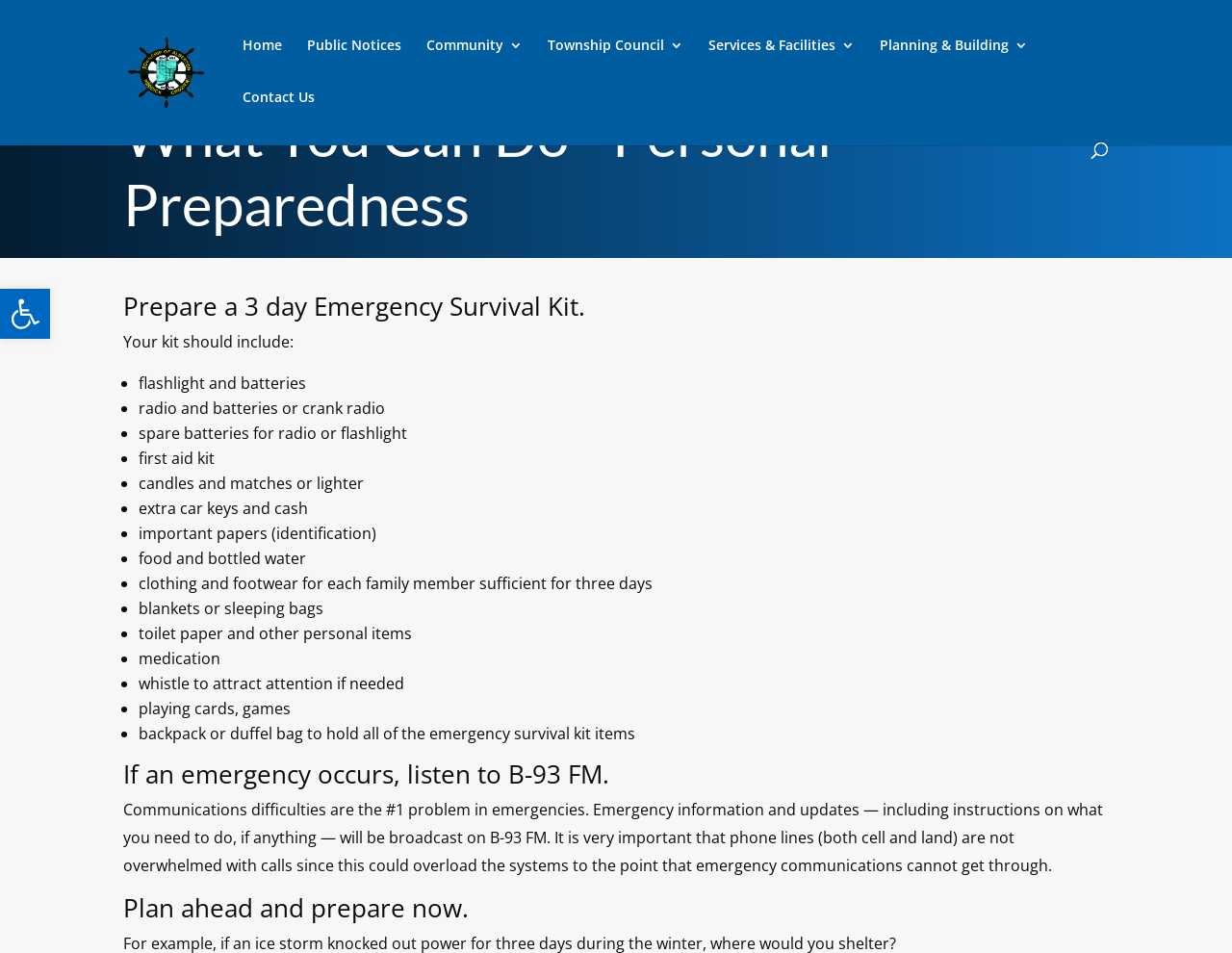Identify the coordinates of the bounding box for the element that must be clicked to accomplish the instruction: "Read the 'Recent Posts'".

None